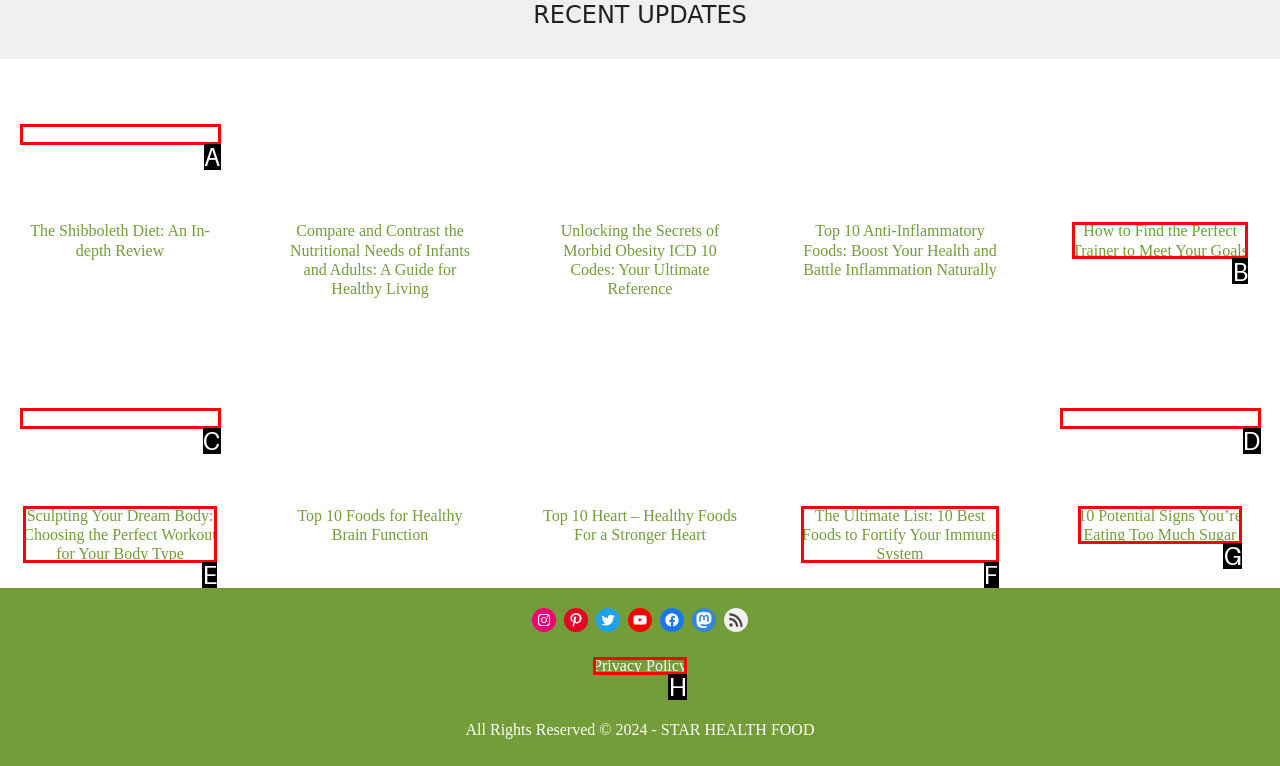Determine which HTML element to click on in order to complete the action: Follow the link to read about Choosing the Perfect Workout for Your Body.
Reply with the letter of the selected option.

C